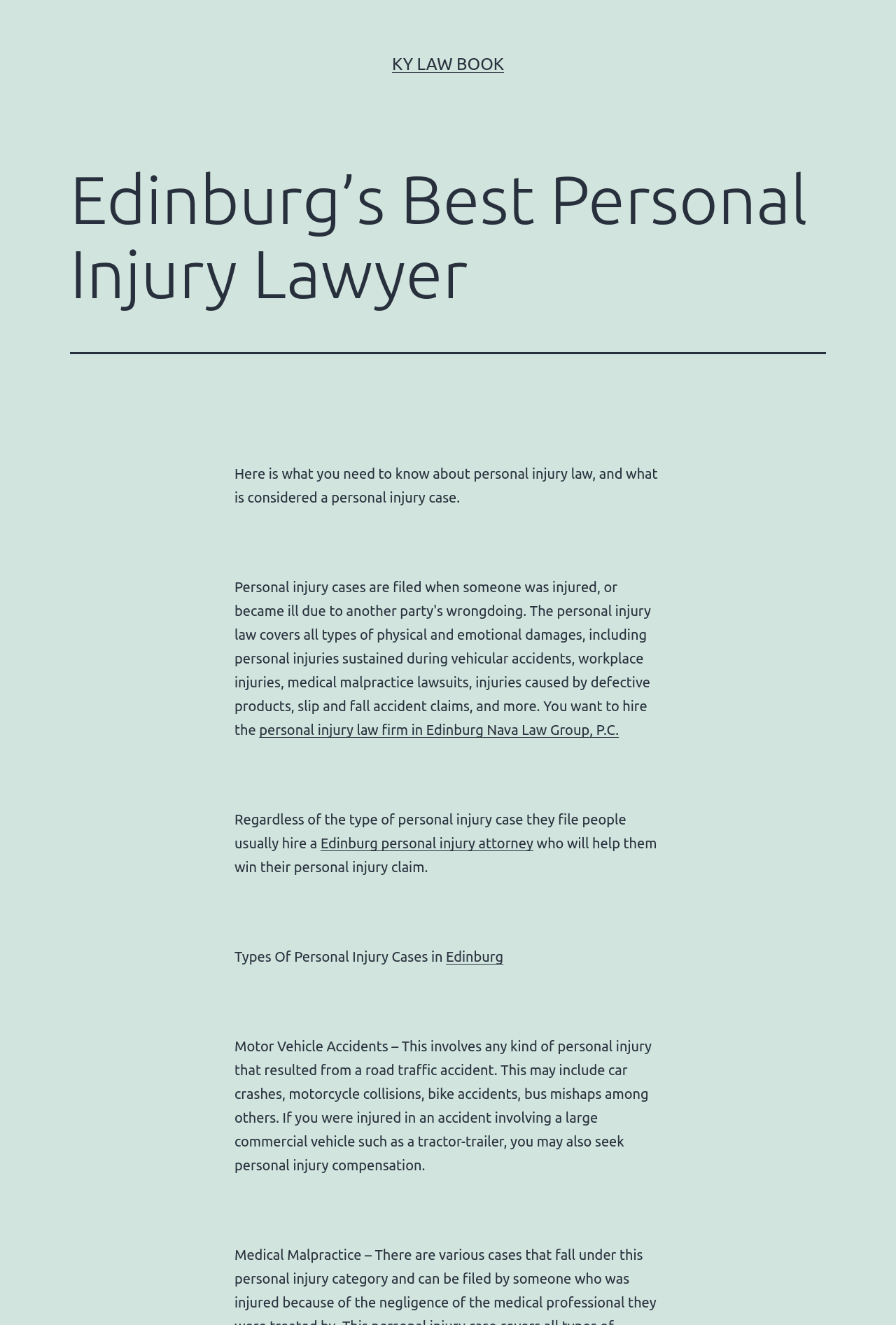What is the role of a personal injury attorney?
Using the information from the image, answer the question thoroughly.

This question can be answered by looking at the sentence 'Regardless of the type of personal injury case they file people usually hire a ... who will help them win their personal injury claim.' which indicates that the role of a personal injury attorney is to help their clients win their personal injury claim.